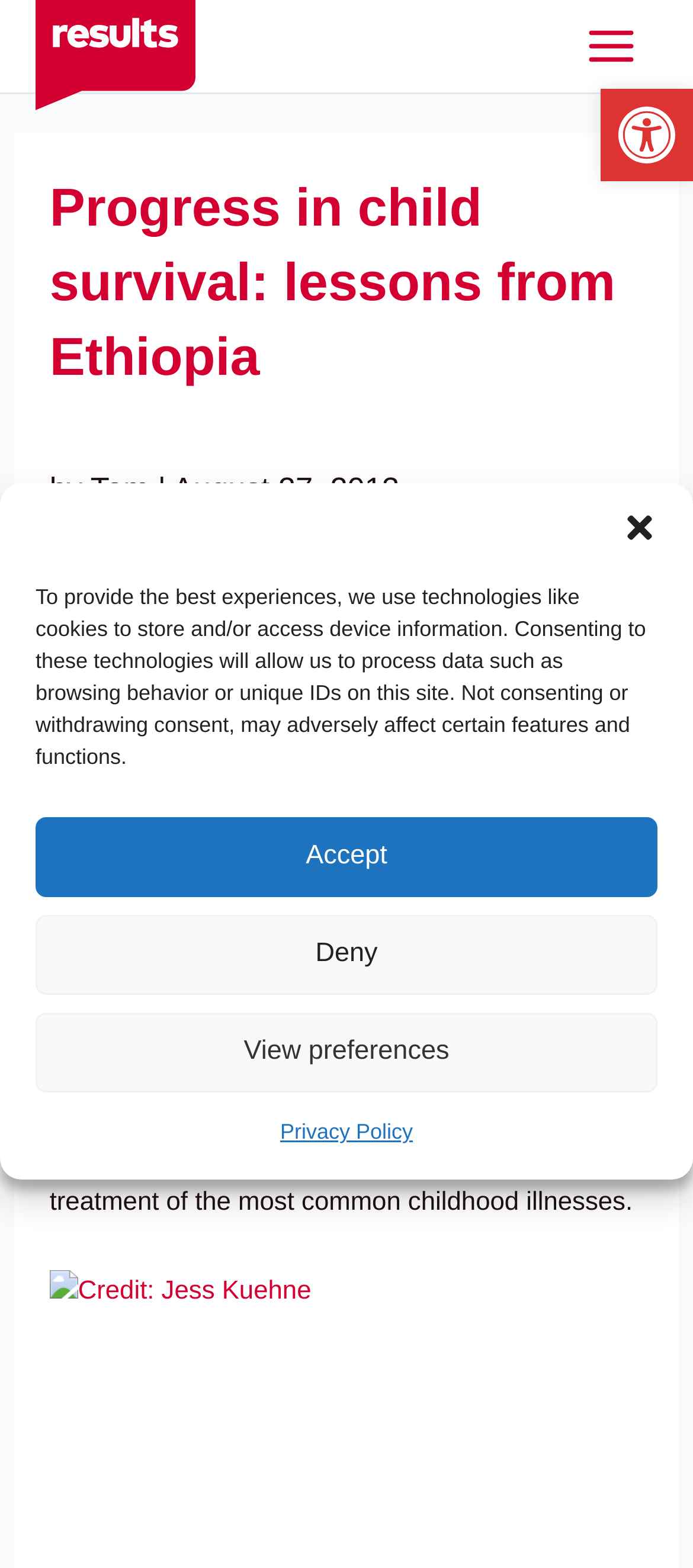Provide a single word or phrase to answer the given question: 
What is the purpose of the health services approach in Ethiopia?

To deliver services to the poorest children